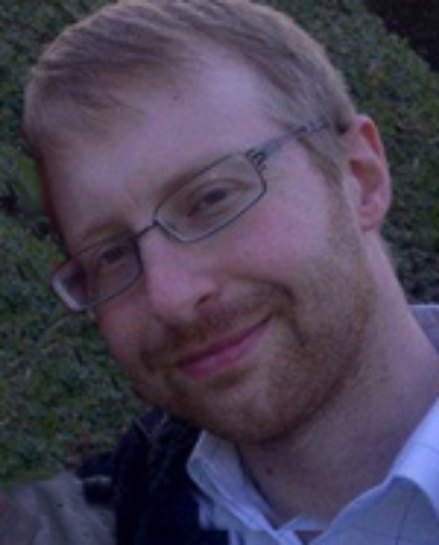Provide a single word or phrase to answer the given question: 
Where is Johann Heinrich Pestalozzi Christian University located?

Miami